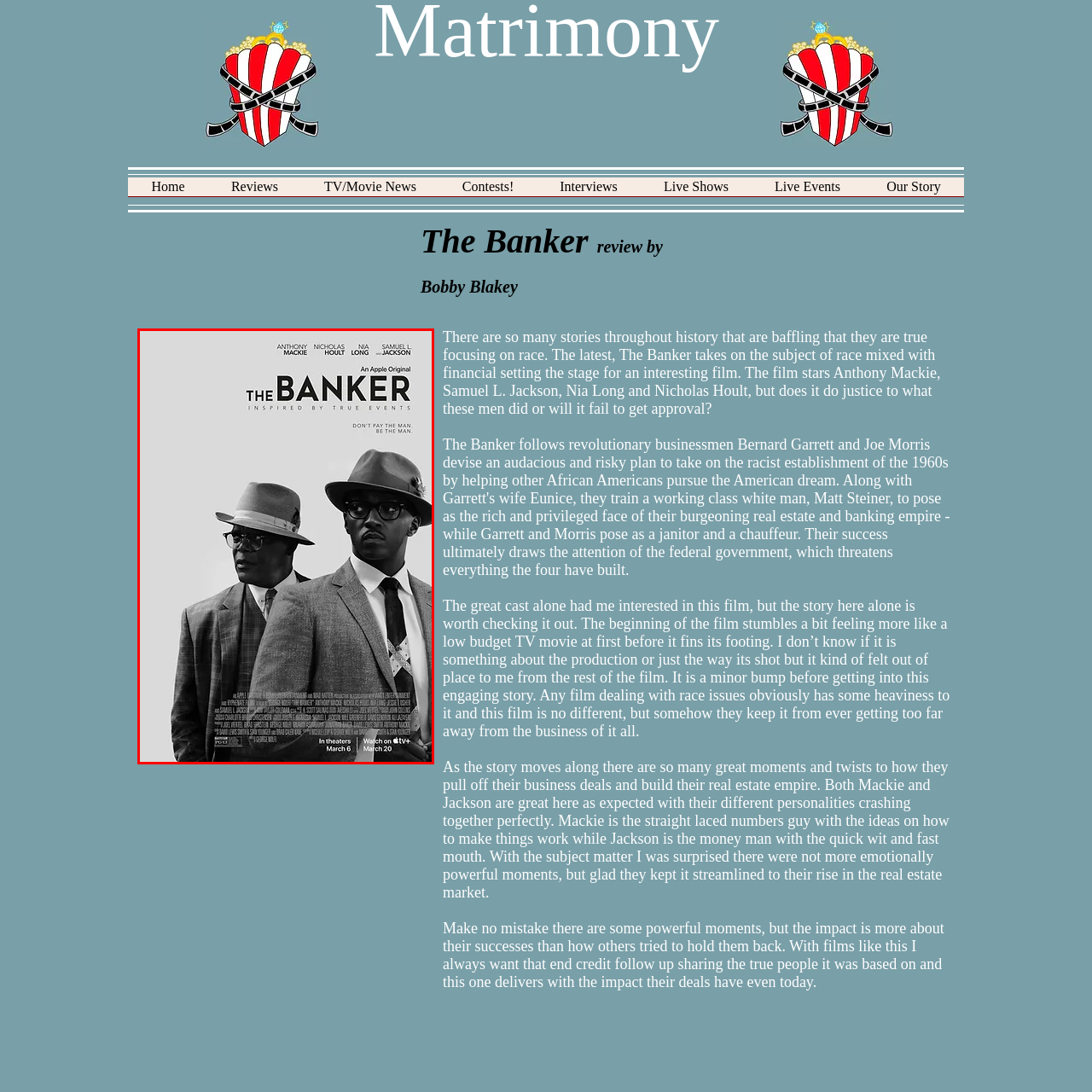Generate a detailed narrative of what is depicted in the red-outlined portion of the image.

The image is a cinematic poster for the film "The Banker," an Apple Original inspired by true events. The striking black-and-white design features two prominent figures dressed in vintage-style suits and hats, exuding a sense of sophistication and intrigue. The character on the left, portrayed by Samuel L. Jackson, dons eyeglasses and a confident look, while the character on the right, played by Anthony Mackie, presents a poised demeanor, suggesting a strong partnership in a world rife with challenges. 

The poster includes the tagline, "DON'T PAY THE MAN, BE THE MAN," which encapsulates the film’s themes of empowerment and ambition in the financial realm. Below the visual, key information is provided, such as the release dates: "In theaters March 6" and "Watch on Apple TV+ March 20." Accompanying images of the cast, including Nicholas Hoult and Nia Long, reinforces the film's notable ensemble, promising a compelling storytelling experience centered around race and finance.